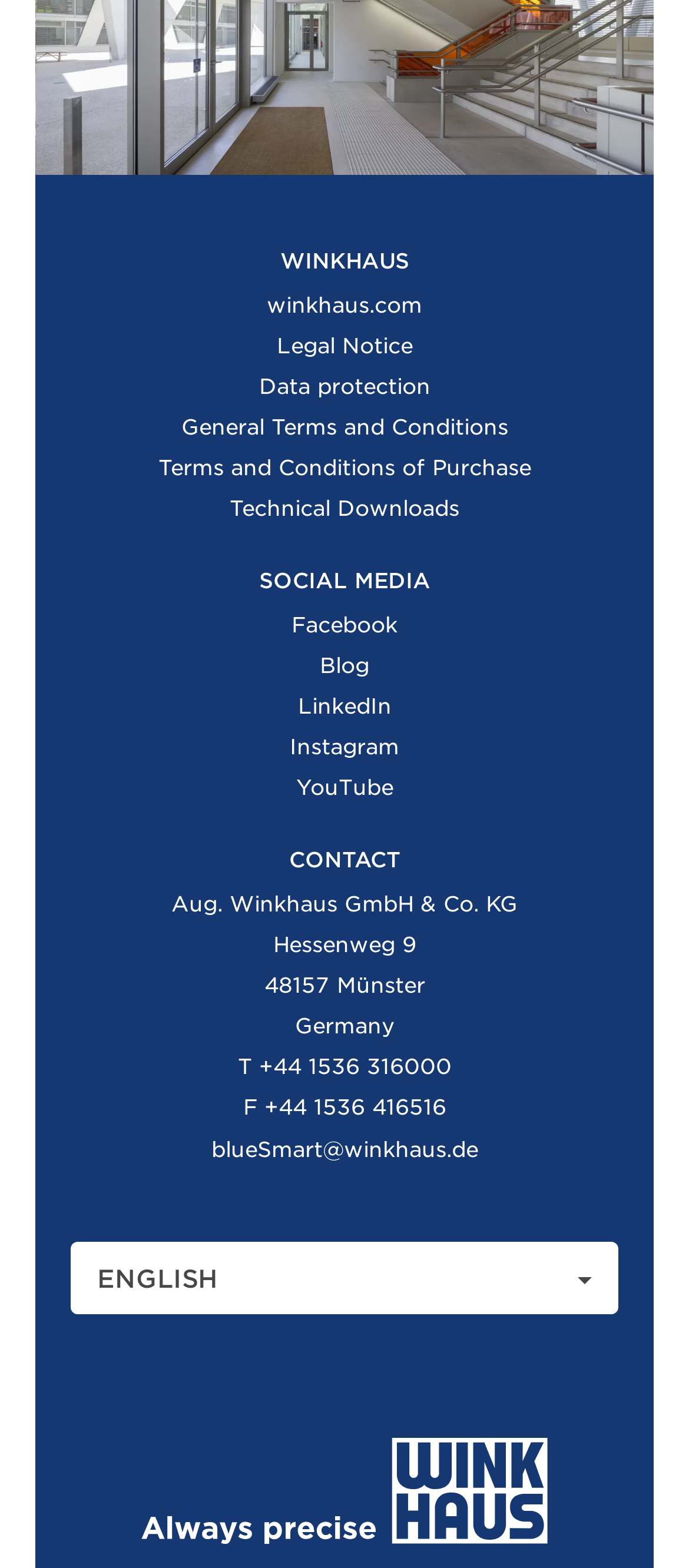What is the phone number?
Based on the image, provide your answer in one word or phrase.

+44 1536 316000